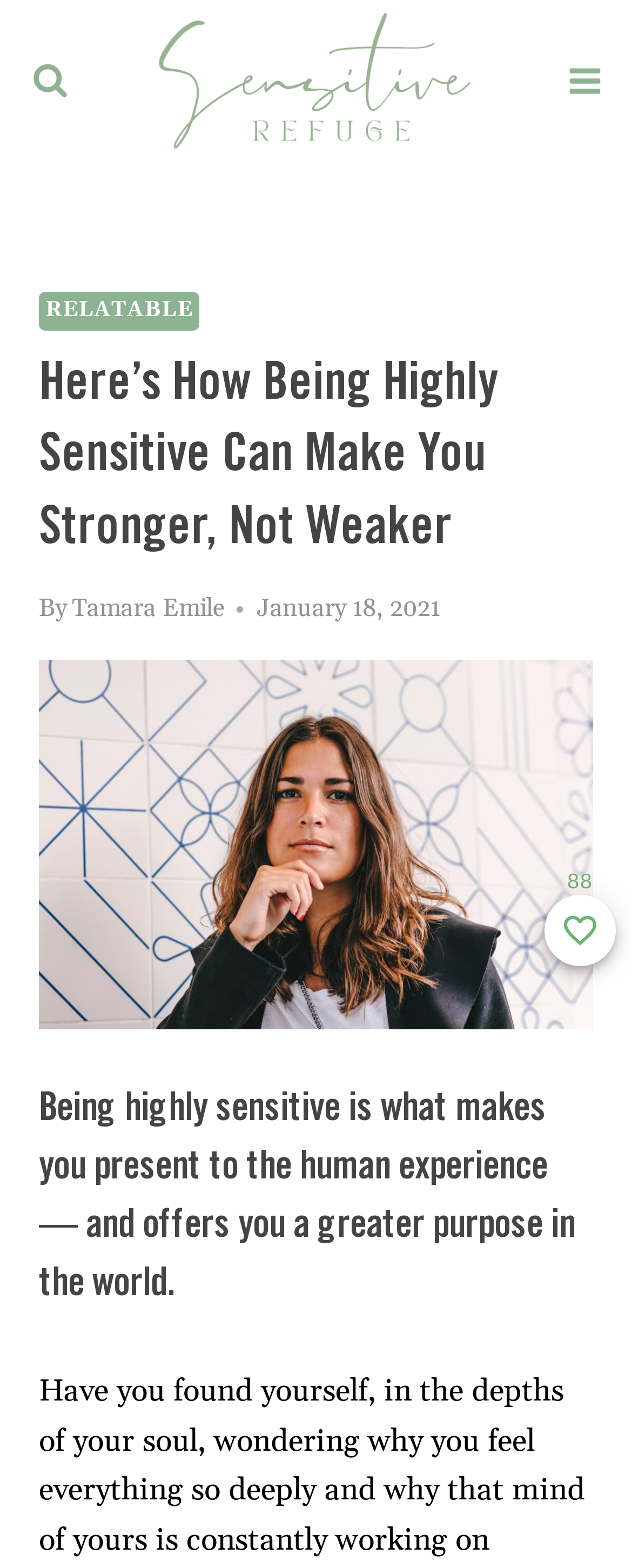Answer this question in one word or a short phrase: What is the author of the article?

Tamara Emile